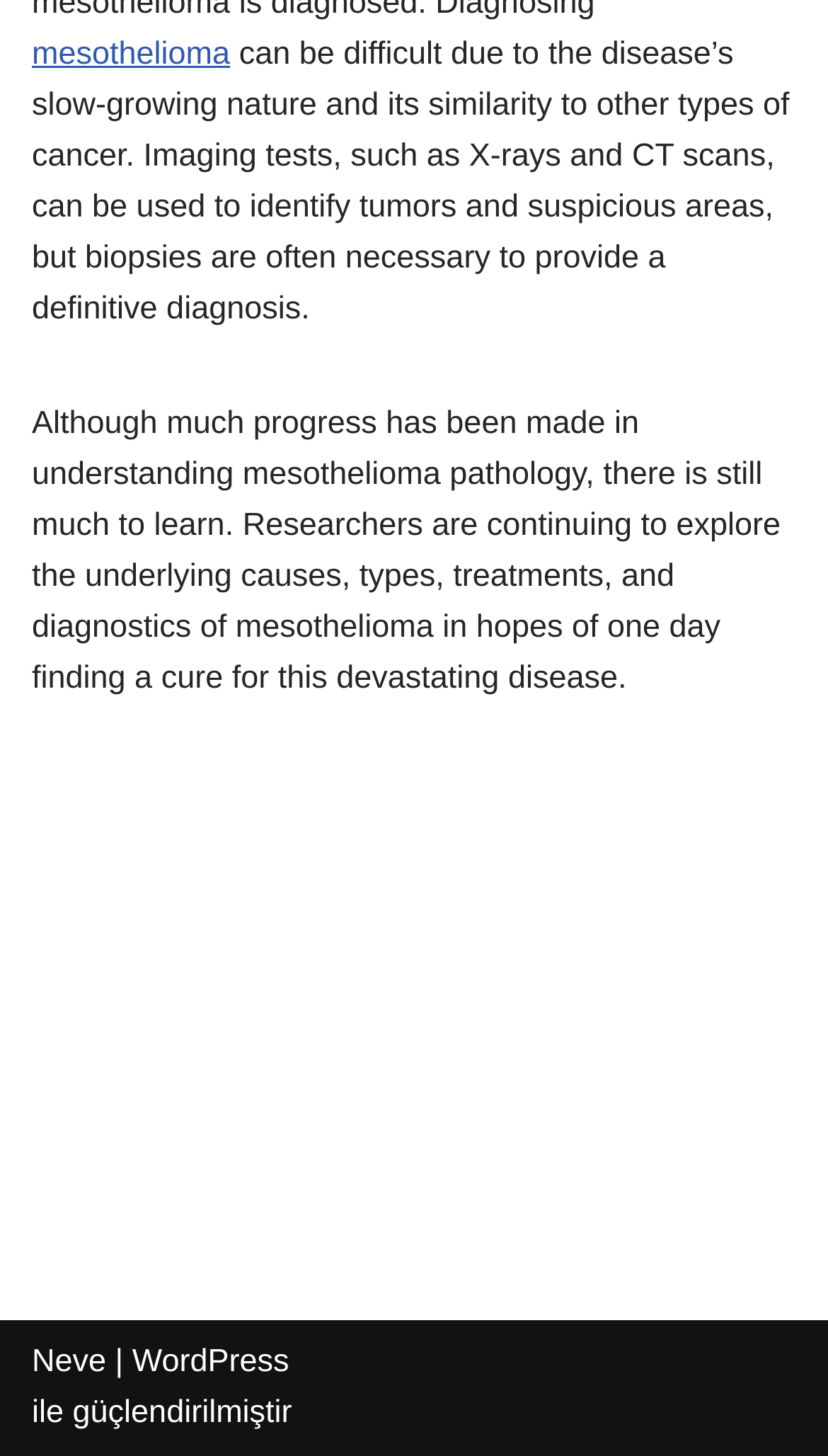Answer the following query with a single word or phrase:
Who is the platform provider of the website?

WordPress